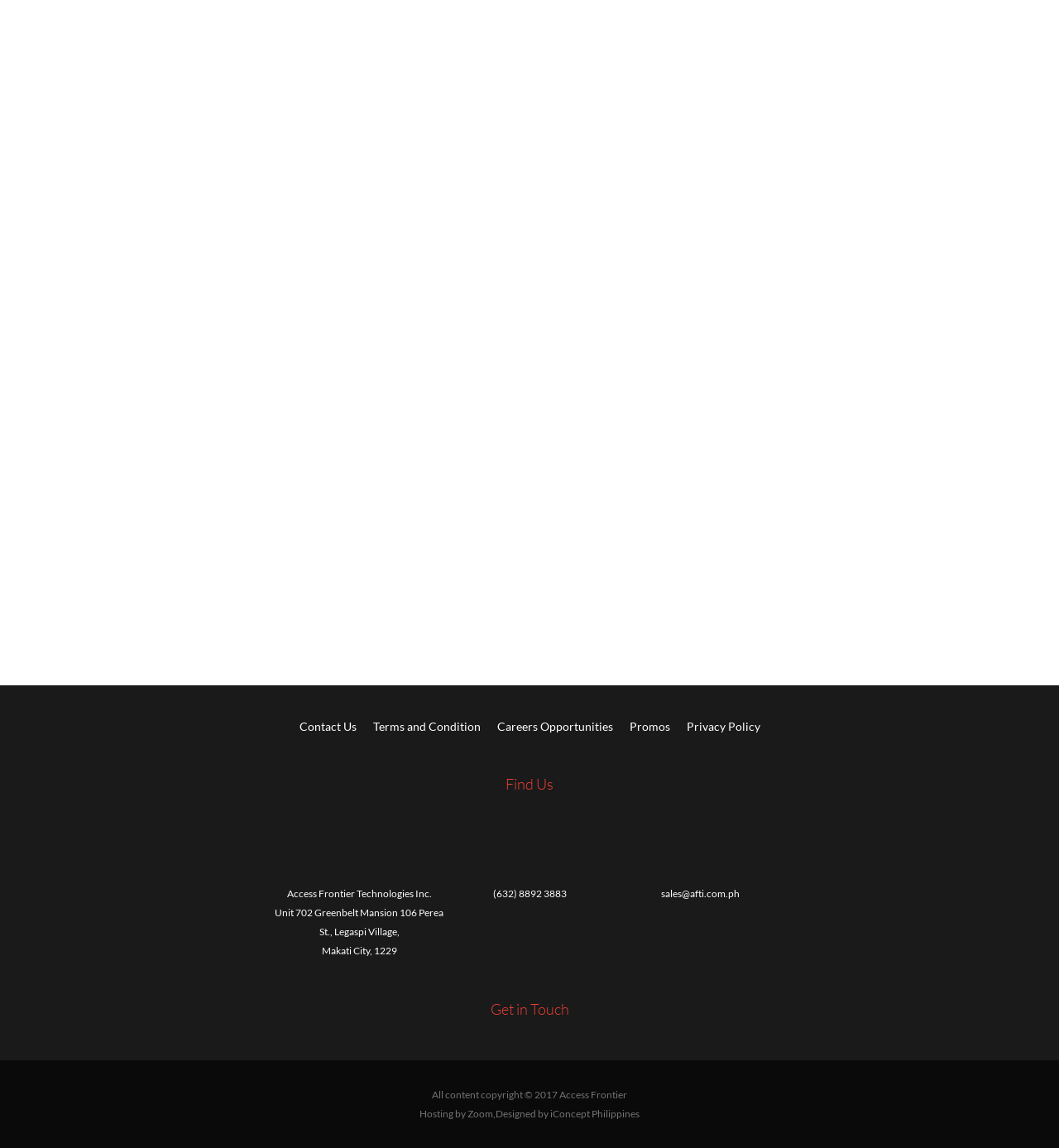What social media platforms are listed?
Based on the screenshot, give a detailed explanation to answer the question.

I found the social media platforms by looking at the links section at the bottom of the page, which contains links to Facebook, Instagram, Twitter, and LinkedIn, each with its corresponding icon.